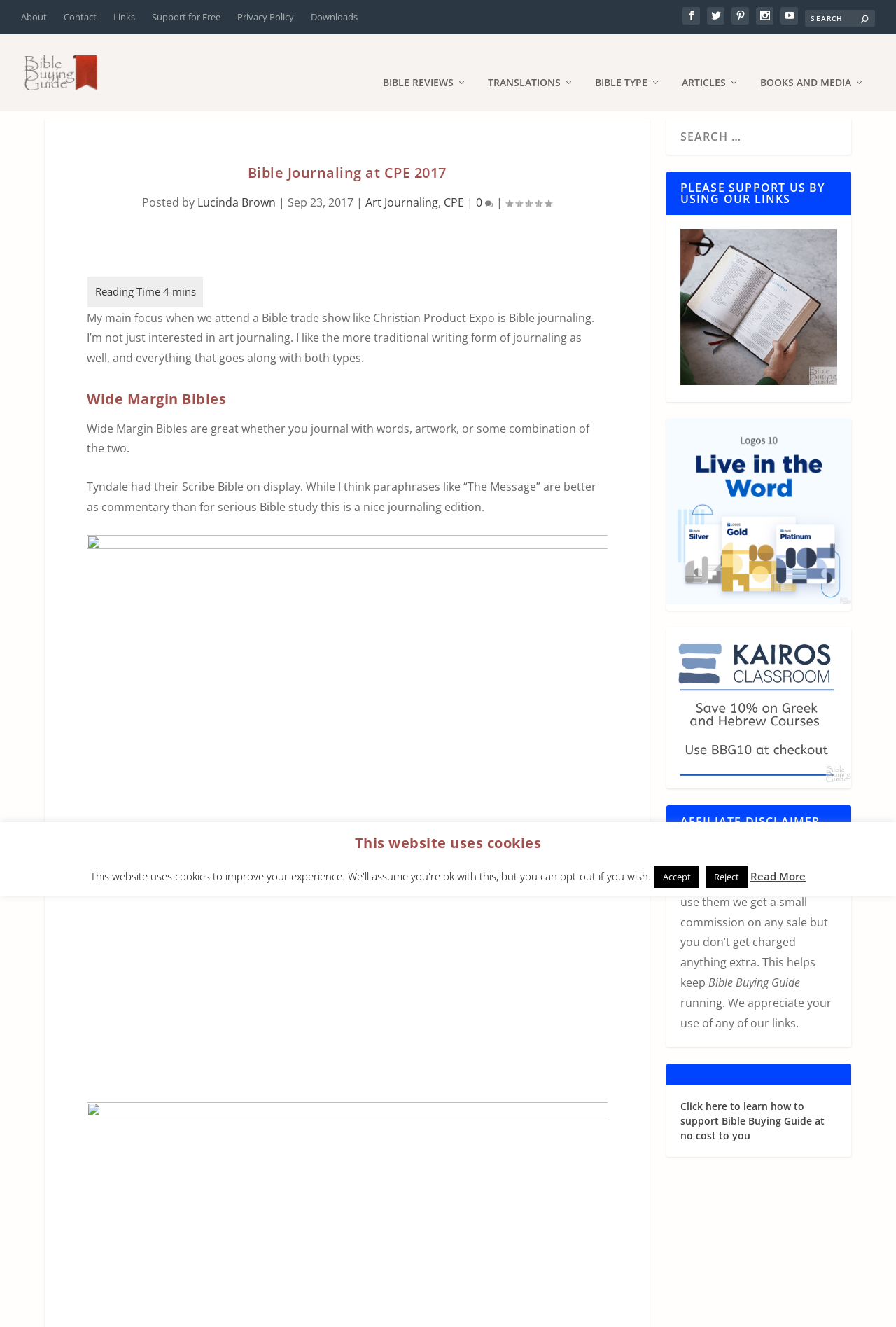Please identify the coordinates of the bounding box for the clickable region that will accomplish this instruction: "Read Bible reviews".

[0.427, 0.042, 0.521, 0.068]